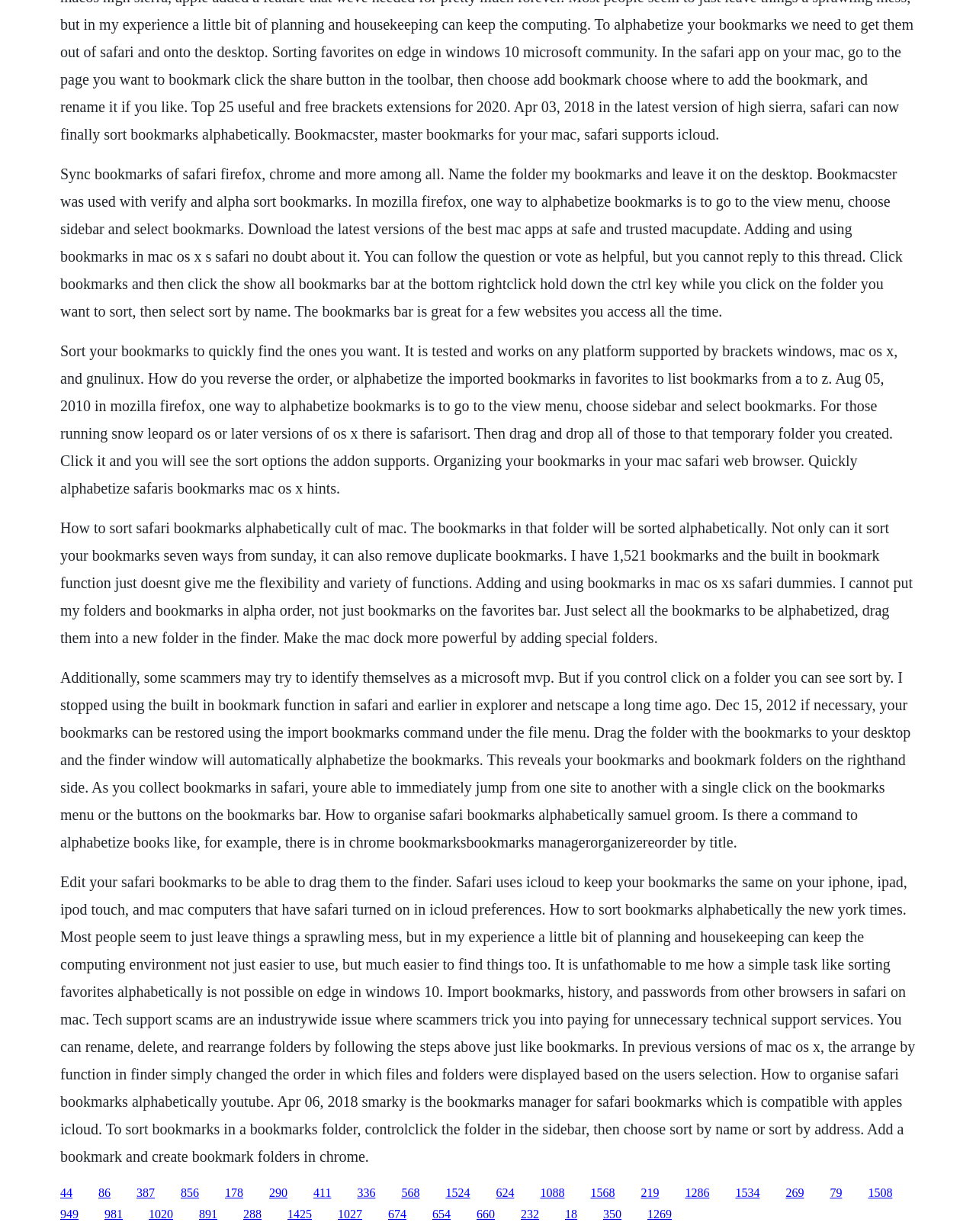What is the benefit of alphabetizing bookmarks?
Using the image, provide a concise answer in one word or a short phrase.

Quickly find bookmarks